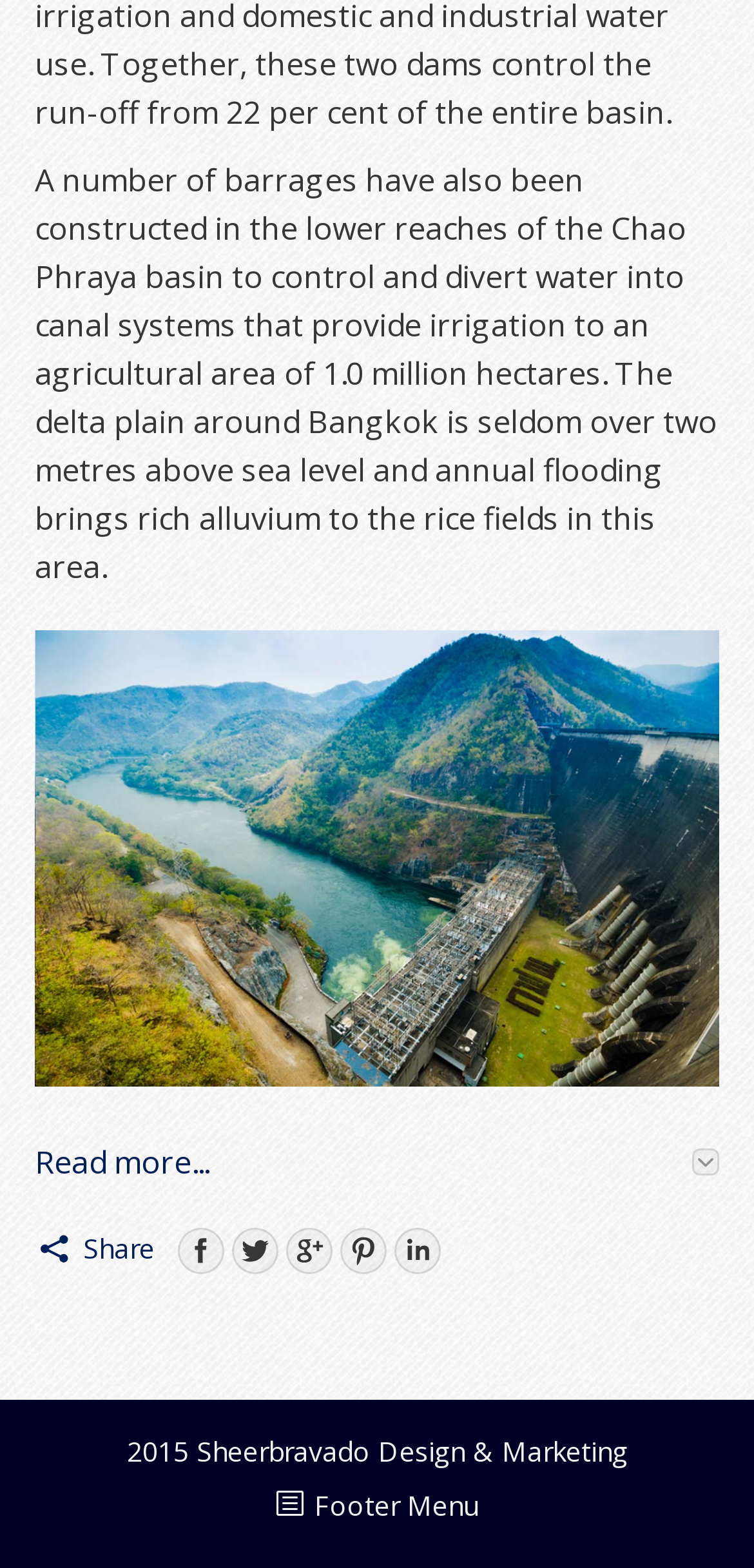Identify the bounding box for the described UI element: "title="Pinterest"".

[0.451, 0.783, 0.513, 0.812]